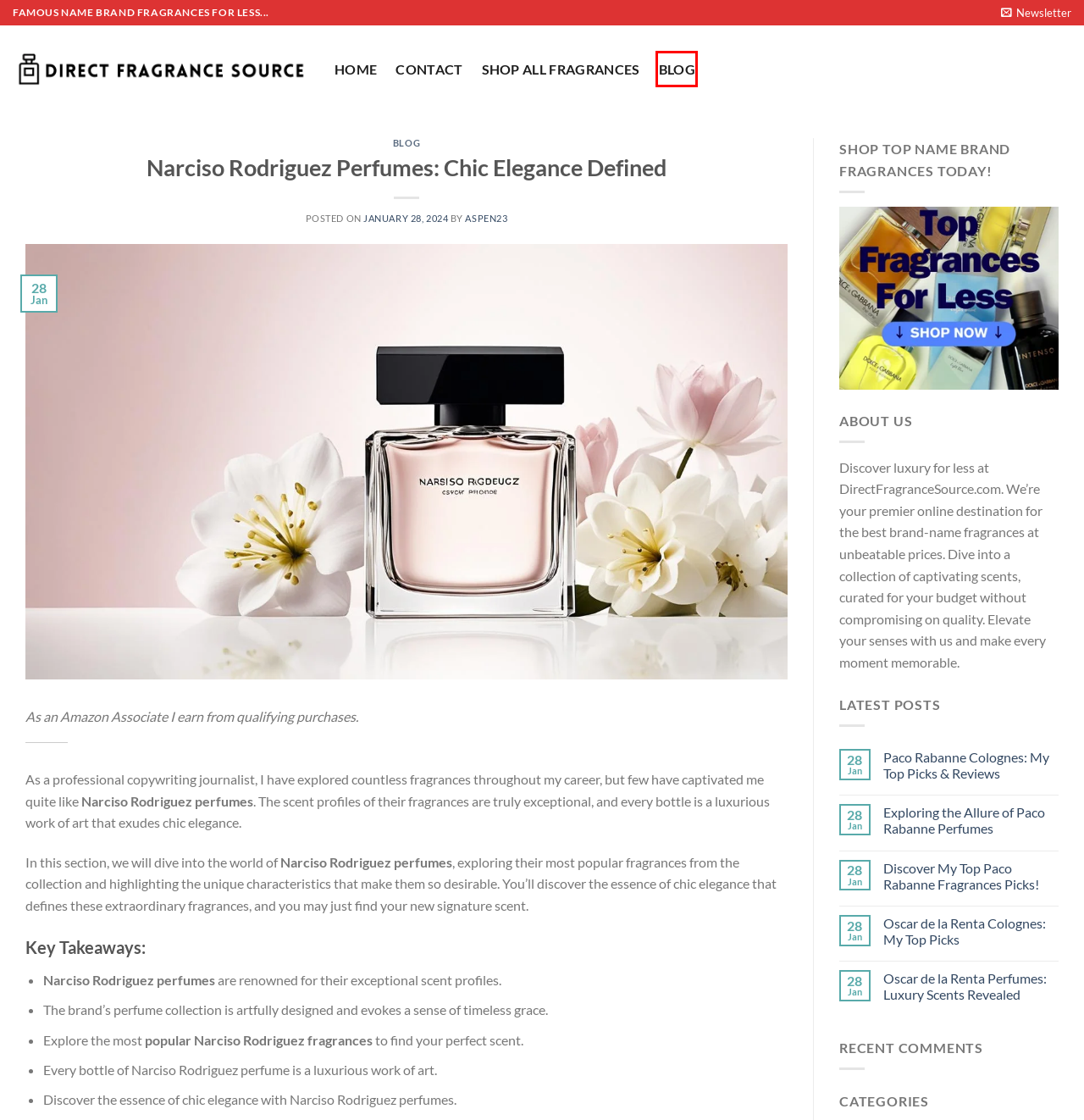You’re provided with a screenshot of a webpage that has a red bounding box around an element. Choose the best matching webpage description for the new page after clicking the element in the red box. The options are:
A. Contact - Direct Fragrance Source
B. Oscar de la Renta Colognes: My Top Picks
C. Shop - Direct Fragrance Source
D. Paco Rabanne Colognes: My Top Picks & Reviews
E. Discover My Top Paco Rabanne Fragrances Picks!
F. Blog - Direct Fragrance Source
G. Grid Style 2 - Direct Fragrance Source
H. Exploring the Allure of Paco Rabanne Perfumes

F